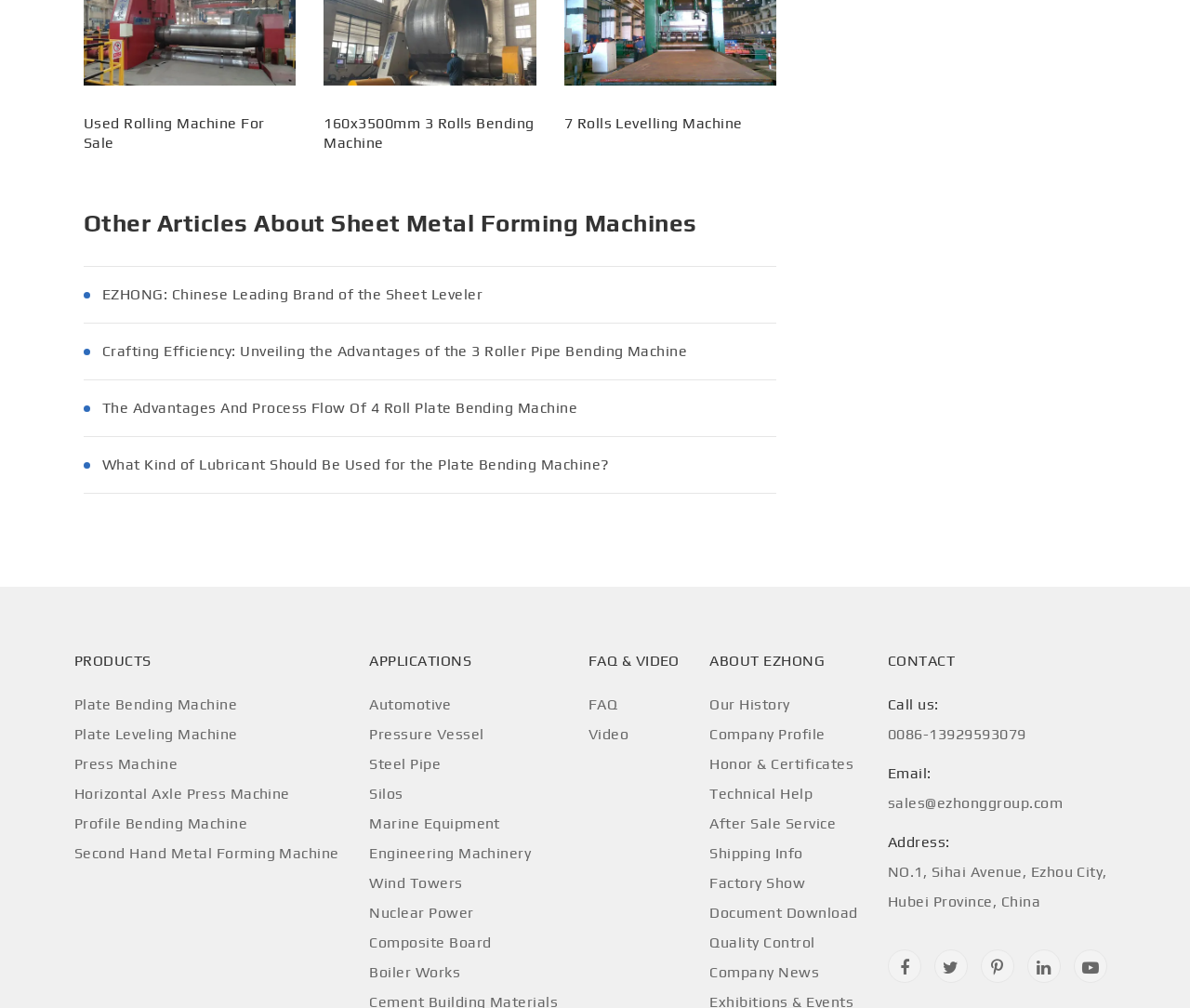Kindly determine the bounding box coordinates for the area that needs to be clicked to execute this instruction: "Browse the 'PRODUCTS' category".

[0.062, 0.647, 0.285, 0.665]